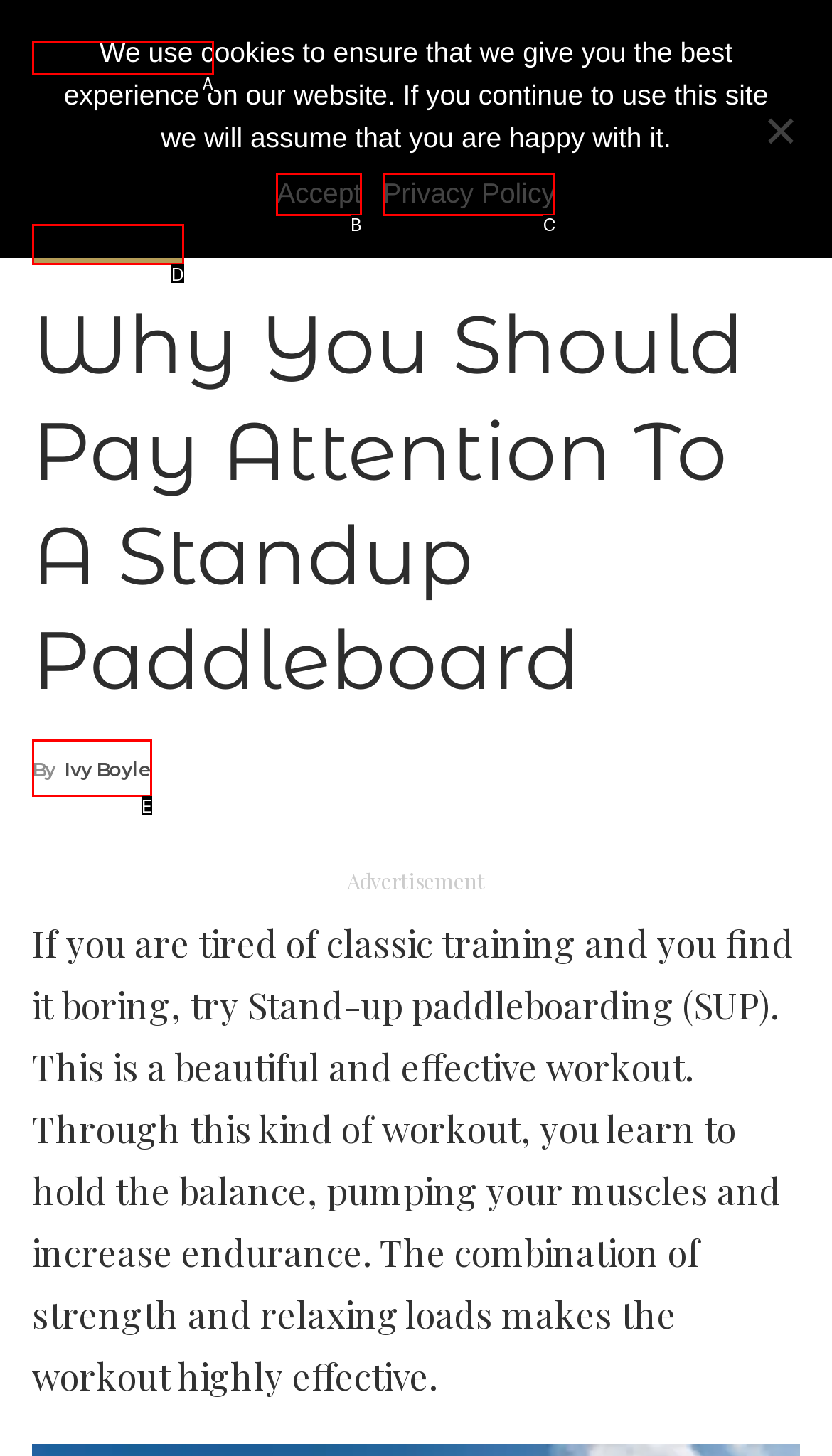Tell me the letter of the HTML element that best matches the description: By Ivy Boyle from the provided options.

E